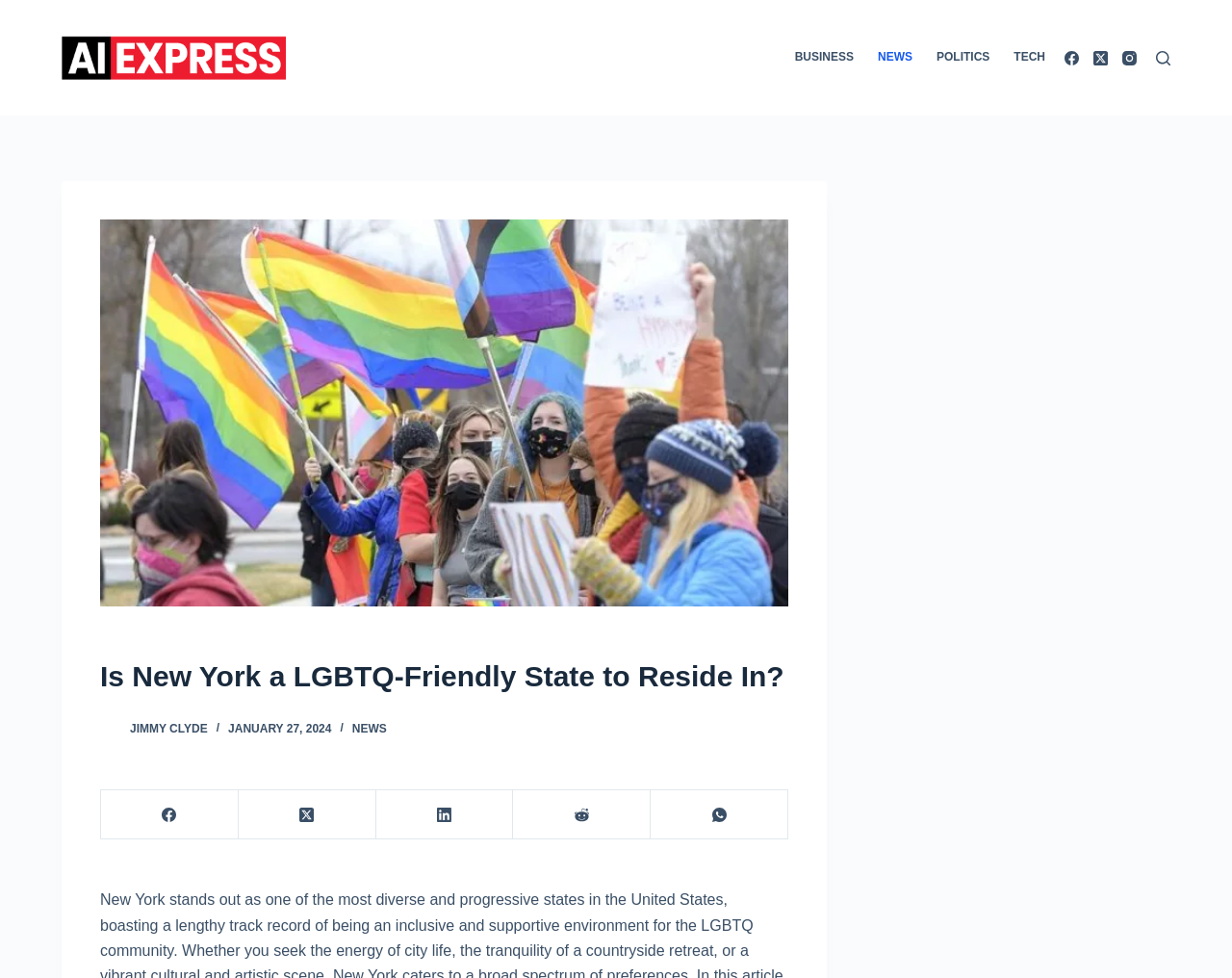Provide the bounding box coordinates of the UI element this sentence describes: "parent_node: JIMMY CLYDE".

[0.081, 0.732, 0.101, 0.757]